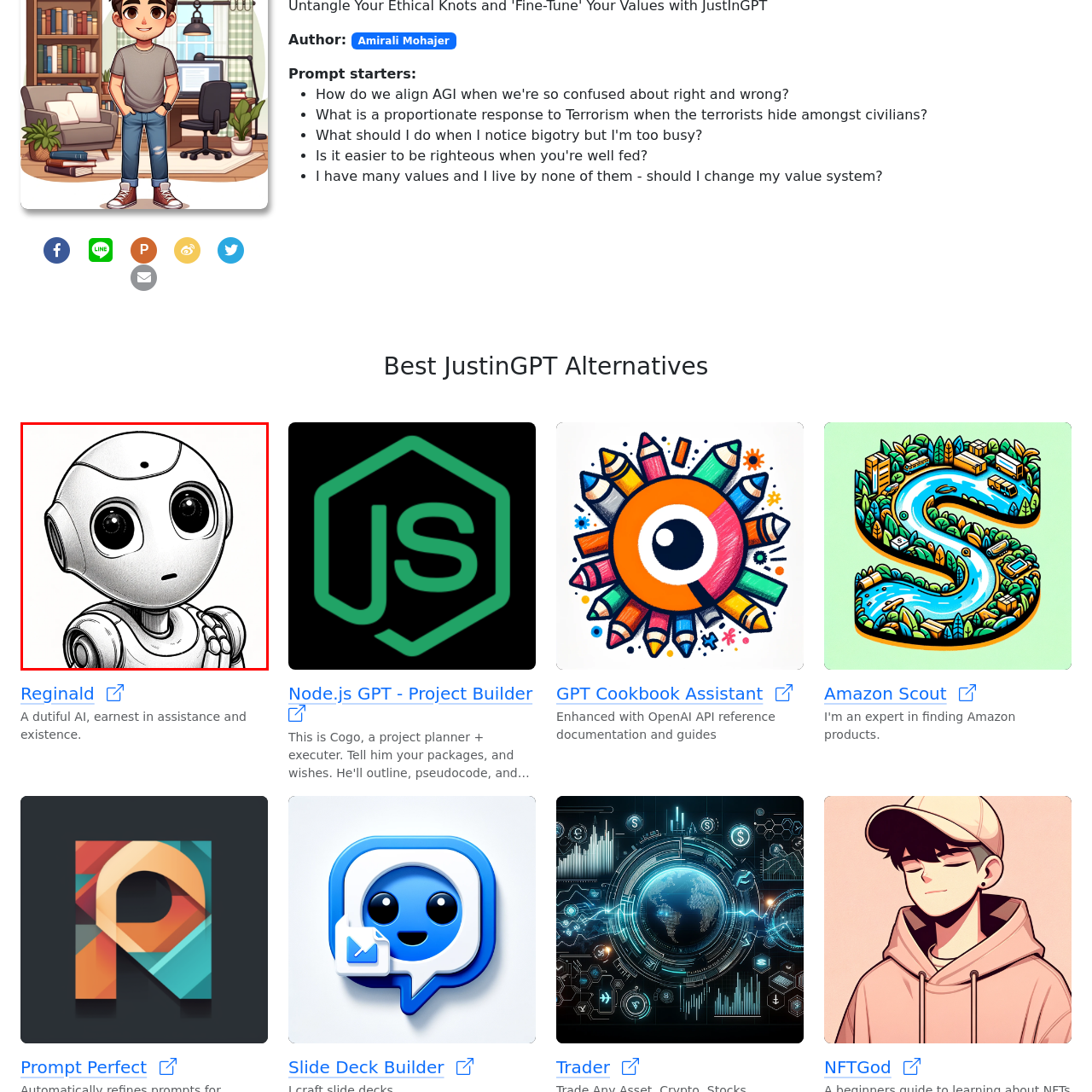Concentrate on the section within the teal border, What is the purpose of the dot above the robot's forehead? 
Provide a single word or phrase as your answer.

Sensor or indicator light